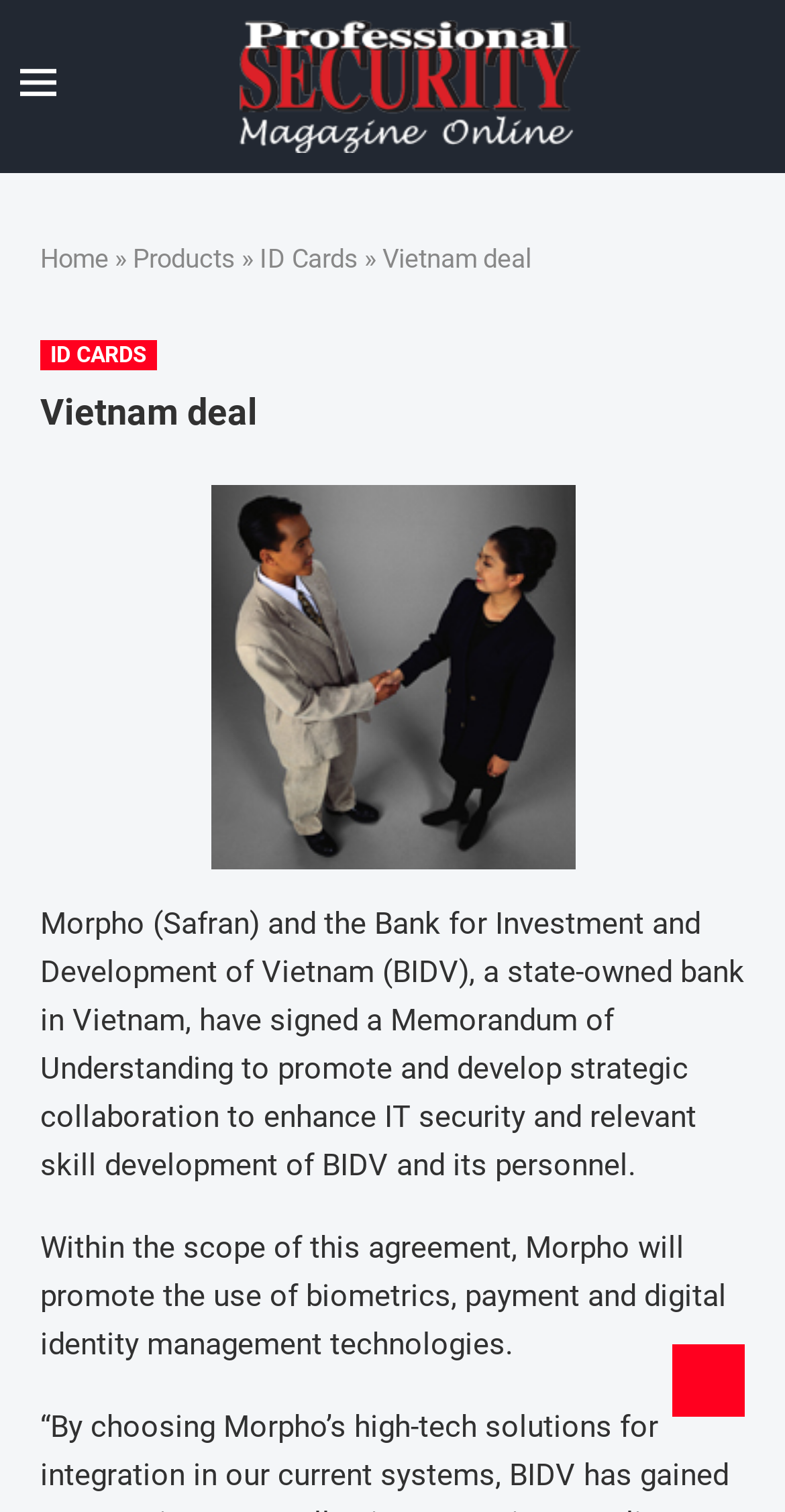Can you find the bounding box coordinates for the UI element given this description: "alt="Professional Security""? Provide the coordinates as four float numbers between 0 and 1: [left, top, right, bottom].

[0.306, 0.013, 0.74, 0.037]